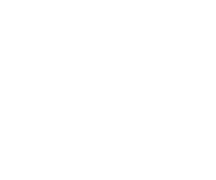Generate a detailed caption that encompasses all aspects of the image.

The image displayed is part of the "OUR TEAM" section on a webpage dedicated to introducing the members behind LBCG Consulting. This area emphasizes the importance of the team in driving the organization’s mission and vision. The textual content above the image suggests a personal touch, inviting visitors to "Meet the minds behind LBCG." The visual element likely showcases either team members or relevant thematic imagery that reflects the consultancy's ethos and professionalism. The overall design is intended to create a welcoming atmosphere for potential clients to familiarize themselves with the expertise and personalities that constitute LBCG.